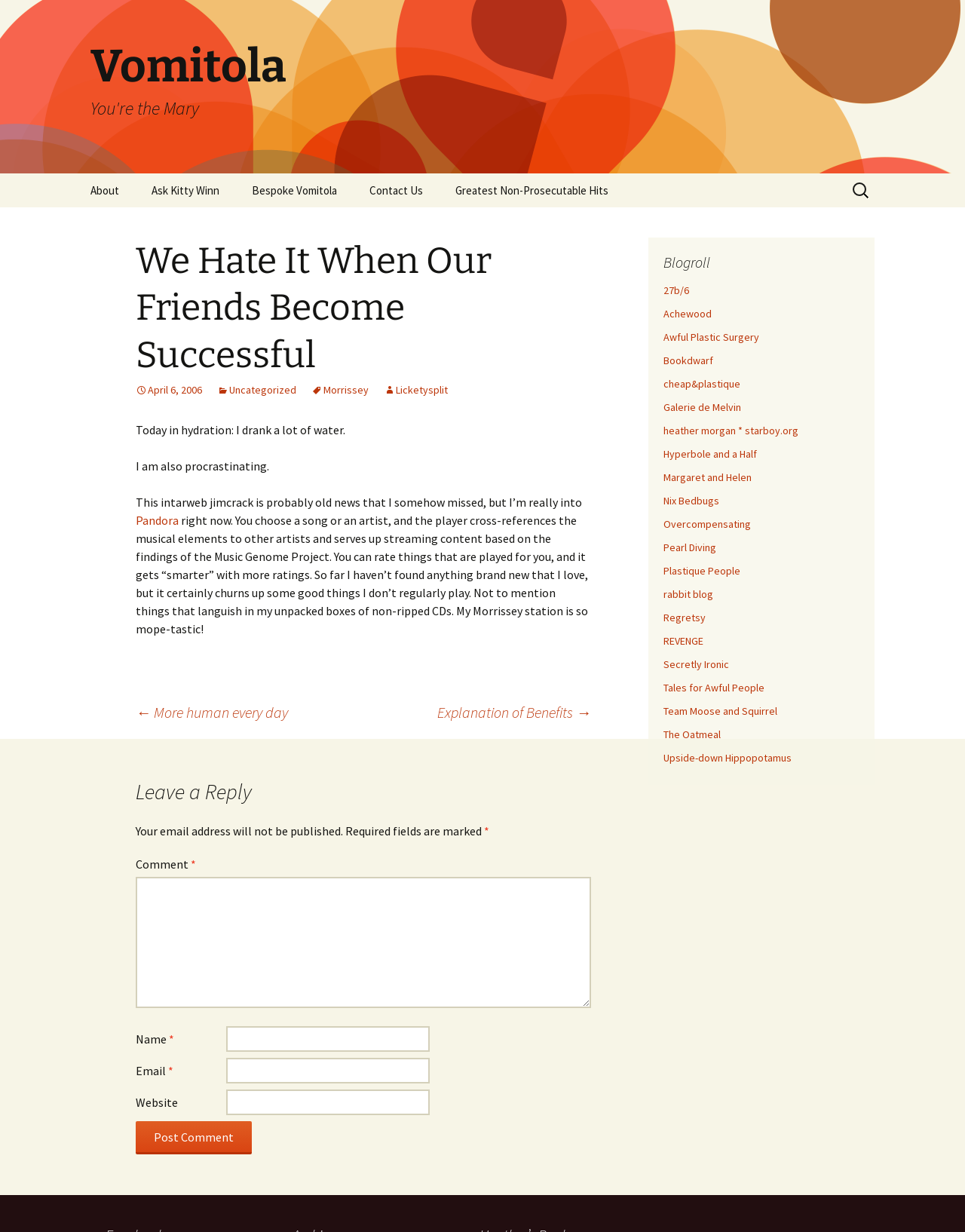What is the category of the blog post?
Analyze the image and provide a thorough answer to the question.

The blog post contains a link element ' Uncategorized' with bounding box coordinates [0.225, 0.311, 0.307, 0.322], indicating that the category of the blog post is 'Uncategorized'.